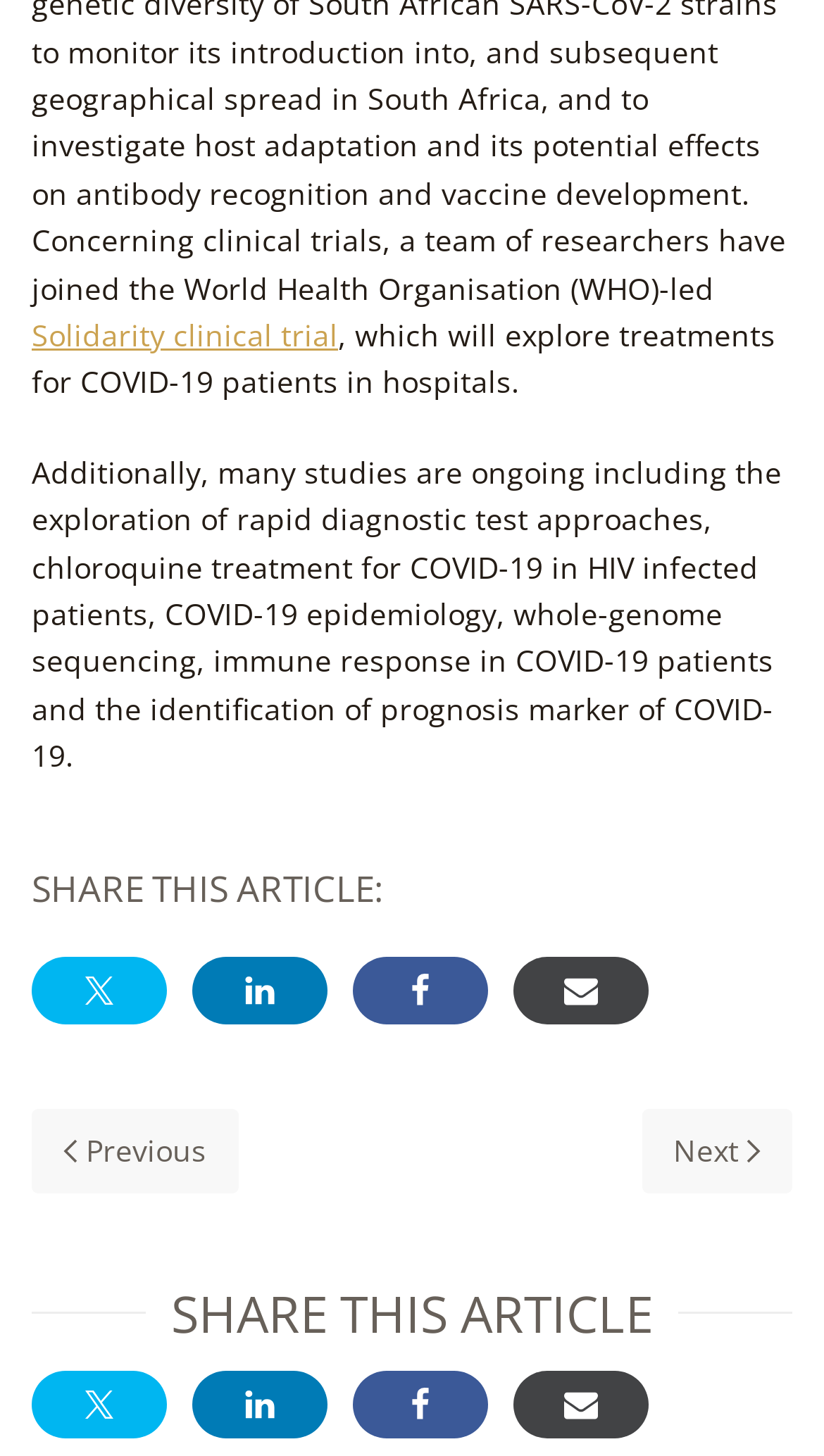Is there a 'Next page' link?
From the image, provide a succinct answer in one word or a short phrase.

Yes